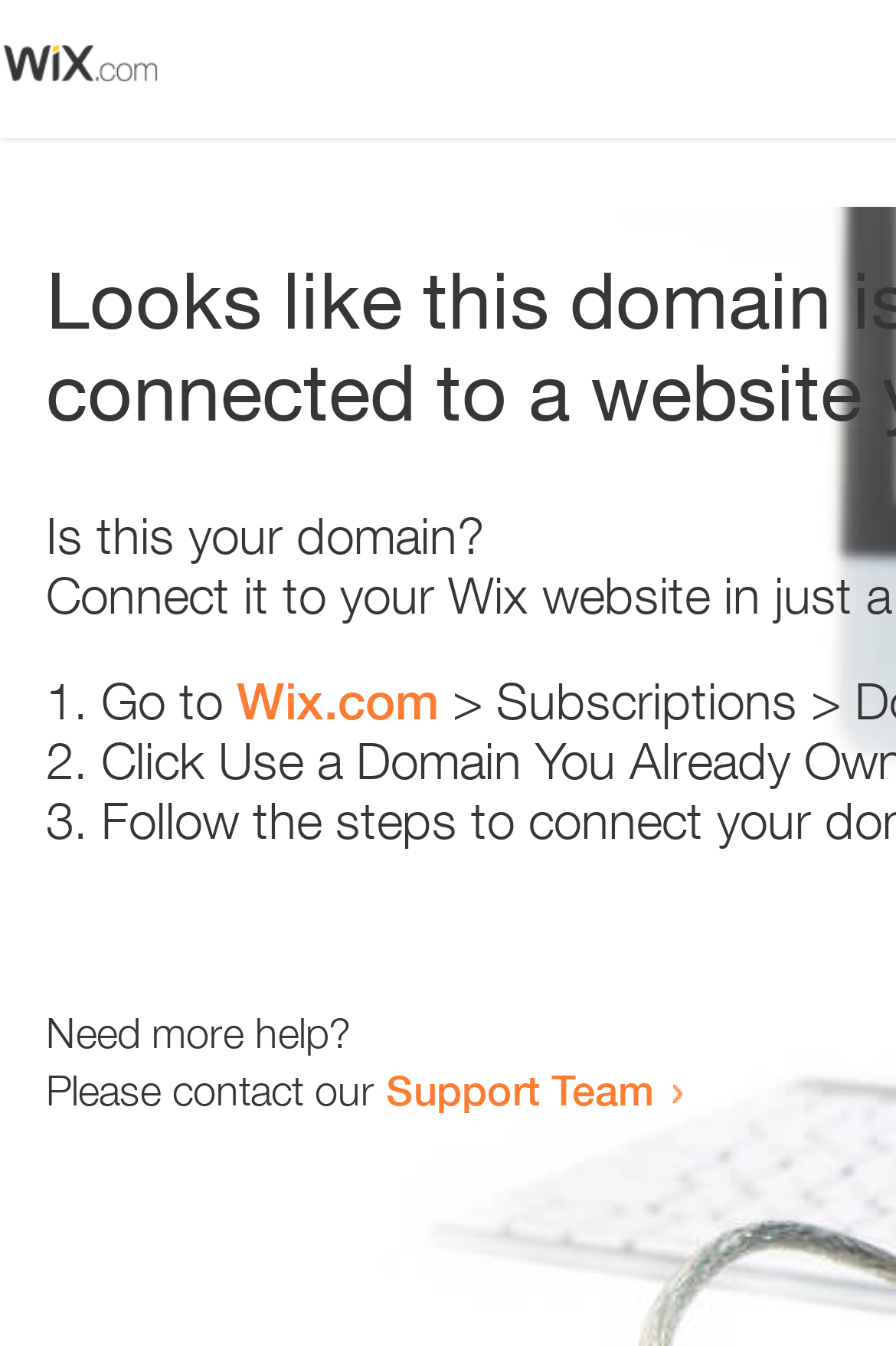Give the bounding box coordinates for the element described as: "Support Team".

[0.431, 0.791, 0.731, 0.828]